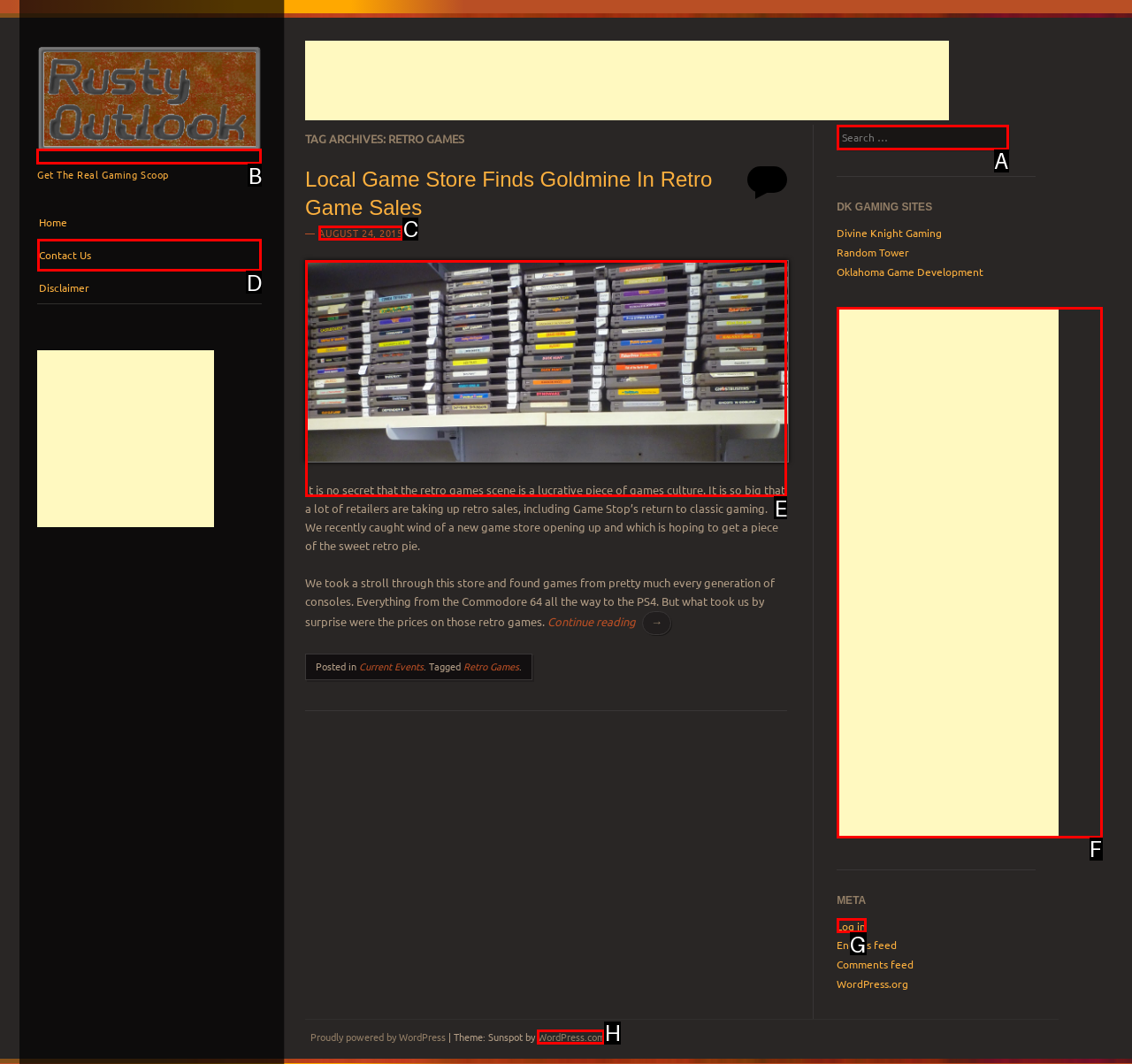Identify the correct UI element to click to follow this instruction: Visit the 'Contact Us' page
Respond with the letter of the appropriate choice from the displayed options.

D